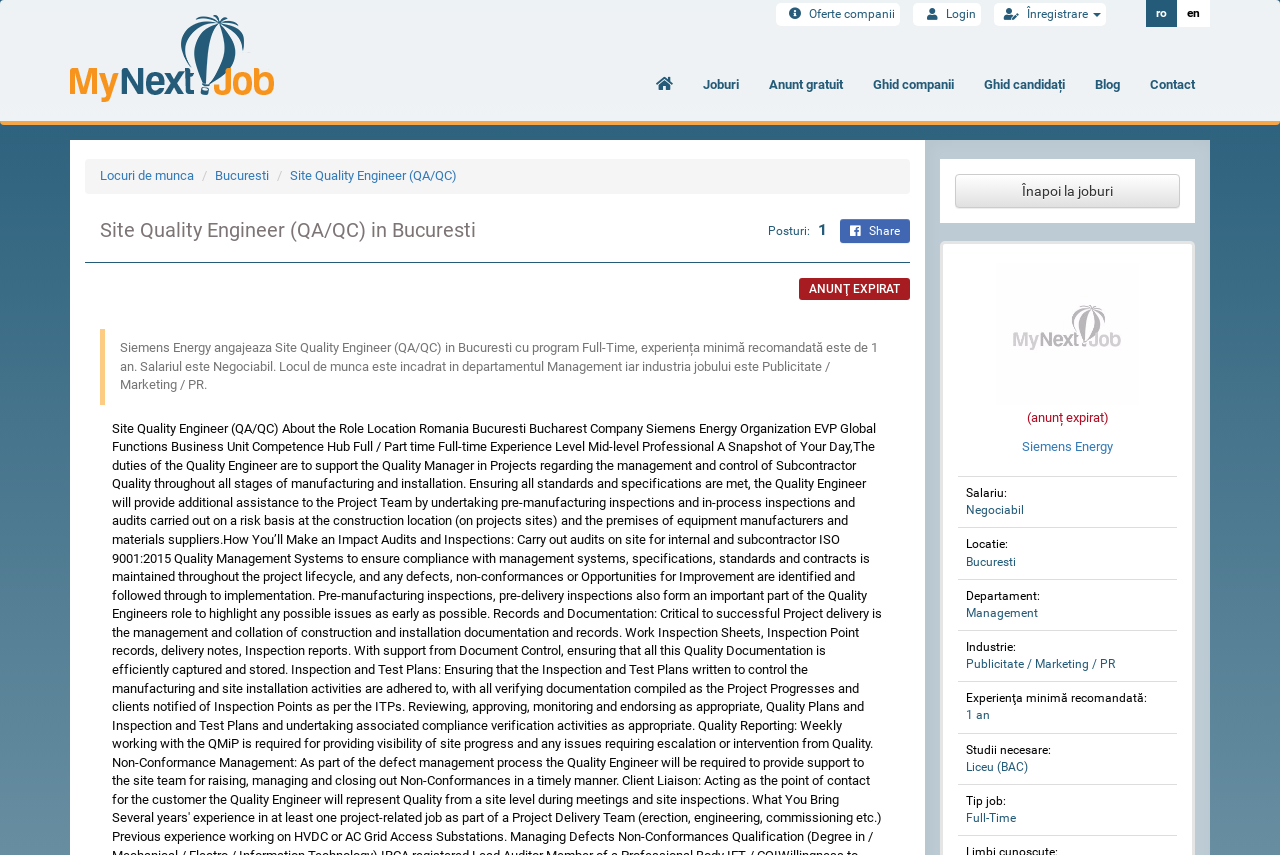Identify the bounding box coordinates of the section that should be clicked to achieve the task described: "Click on the 'Bucuresti' link".

[0.755, 0.649, 0.794, 0.665]